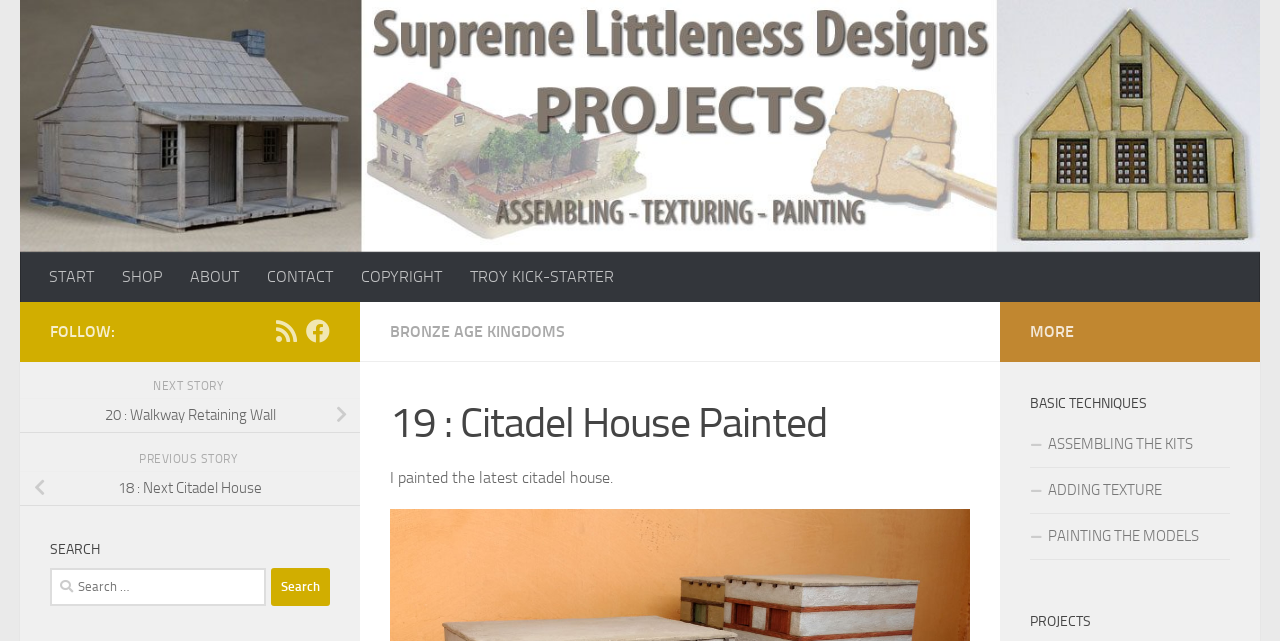Based on the image, please respond to the question with as much detail as possible:
How many navigation links are there?

I counted the number of links in the top navigation bar, which includes 'START', 'SHOP', 'ABOUT', 'CONTACT', 'COPYRIGHT', and 'TROY KICK-STARTER'.